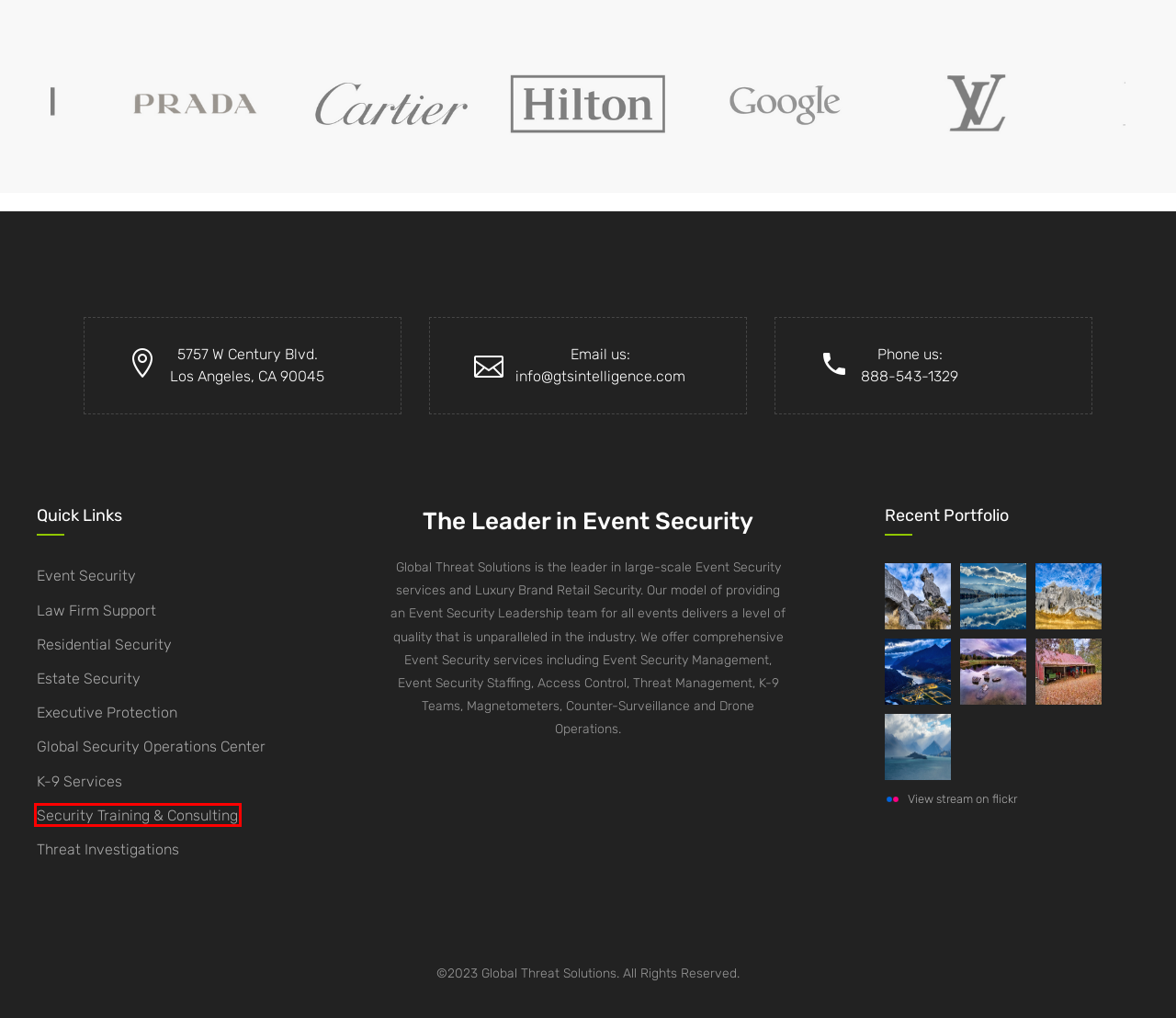Observe the provided screenshot of a webpage that has a red rectangle bounding box. Determine the webpage description that best matches the new webpage after clicking the element inside the red bounding box. Here are the candidates:
A. K9 Security Services - Global Threat Solutions
B. Our Team - Global Threat Solutions
C. Security Consulting Hollywood - Global Threat Solutions
D. International Executive Protection Services | All Inclusive
E. Global Security Operations Center Operator - Global Threat Solutions
F. Residential Security Services - Protection Security
G. Threat Investigation Services - Global Threat Solutions
H. Event Security Services - Sporting, Corporate Events & More

C